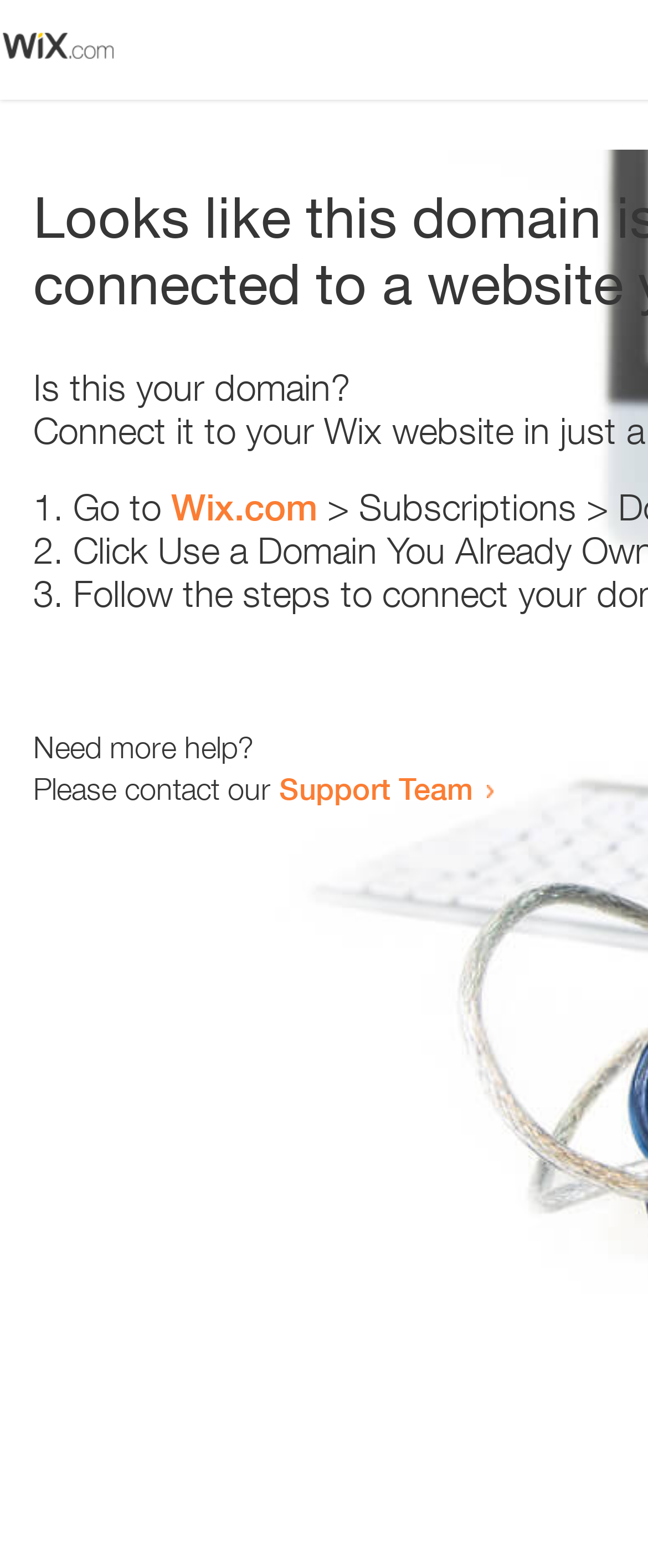Identify the bounding box coordinates for the UI element described as: "Support Team". The coordinates should be provided as four floats between 0 and 1: [left, top, right, bottom].

[0.431, 0.491, 0.731, 0.514]